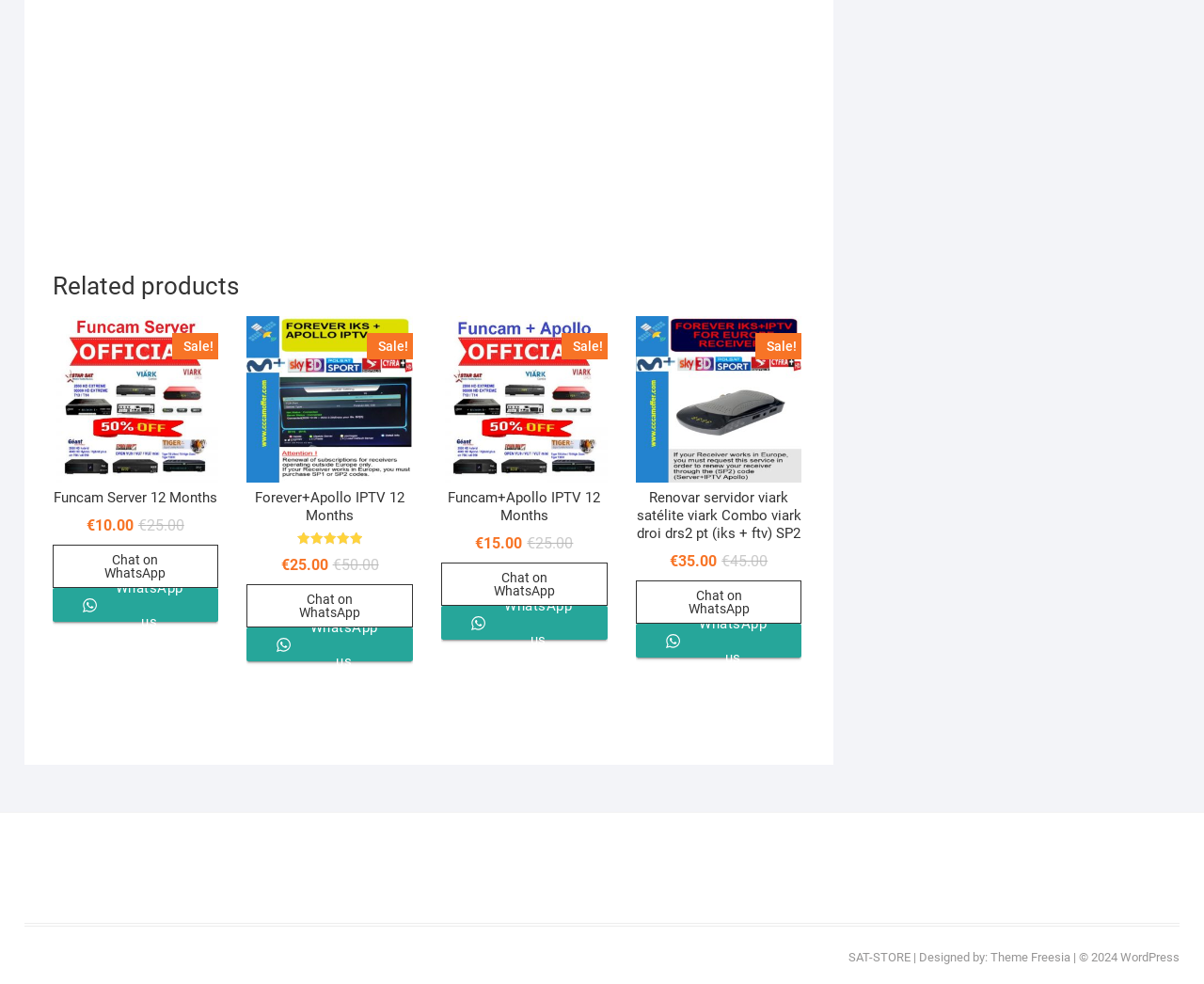What is the name of the website?
Refer to the image and provide a one-word or short phrase answer.

SAT-STORE